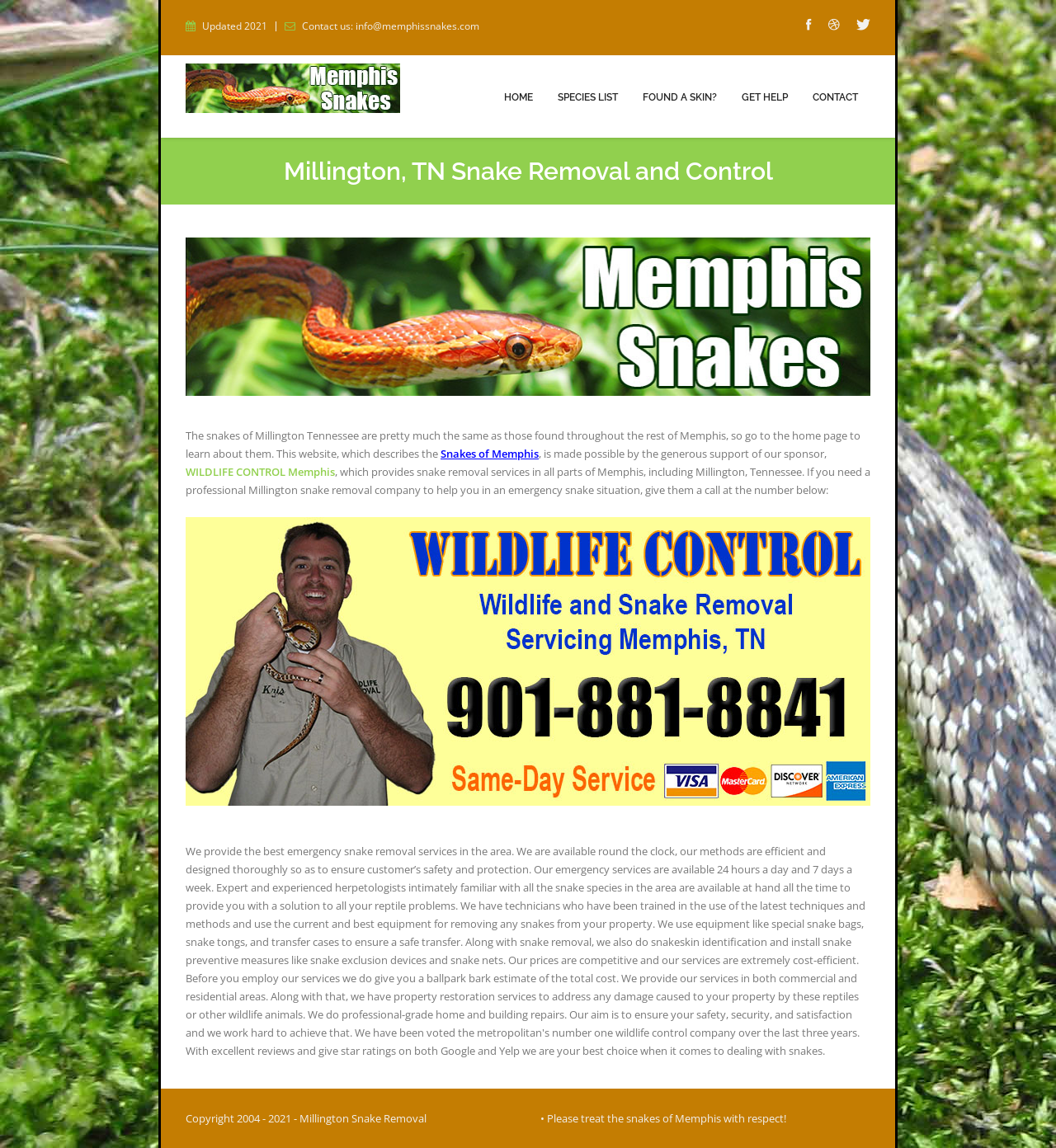Articulate a detailed summary of the webpage's content and design.

The webpage is about Millington, TN Snake Removal and Control. At the top, there is a heading with the same title, and below it, there is a small image of a Memphis snake. 

To the right of the image, there is a paragraph of text that explains the snakes found in Millington, Tennessee are similar to those in the rest of Memphis, and it provides a link to learn more about the snakes of Memphis. 

Below this text, there is a mention of the website's sponsor, WILDLIFE CONTROL Memphis, which provides snake removal services in Millington, Tennessee. The contact information for this service is also provided. 

On the top-right corner, there are navigation links to other pages, including HOME, SPECIES LIST, FOUND A SKIN?, GET HELP, and CONTACT. 

There is also a small image on the top-left corner, which appears to be a logo or an icon. 

At the very top, there is a small text indicating the webpage was updated in 2021, and there are some social media links, including a link to contact the website via email. 

Finally, at the bottom of the page, there is a copyright notice and a message asking visitors to treat the snakes of Memphis with respect.